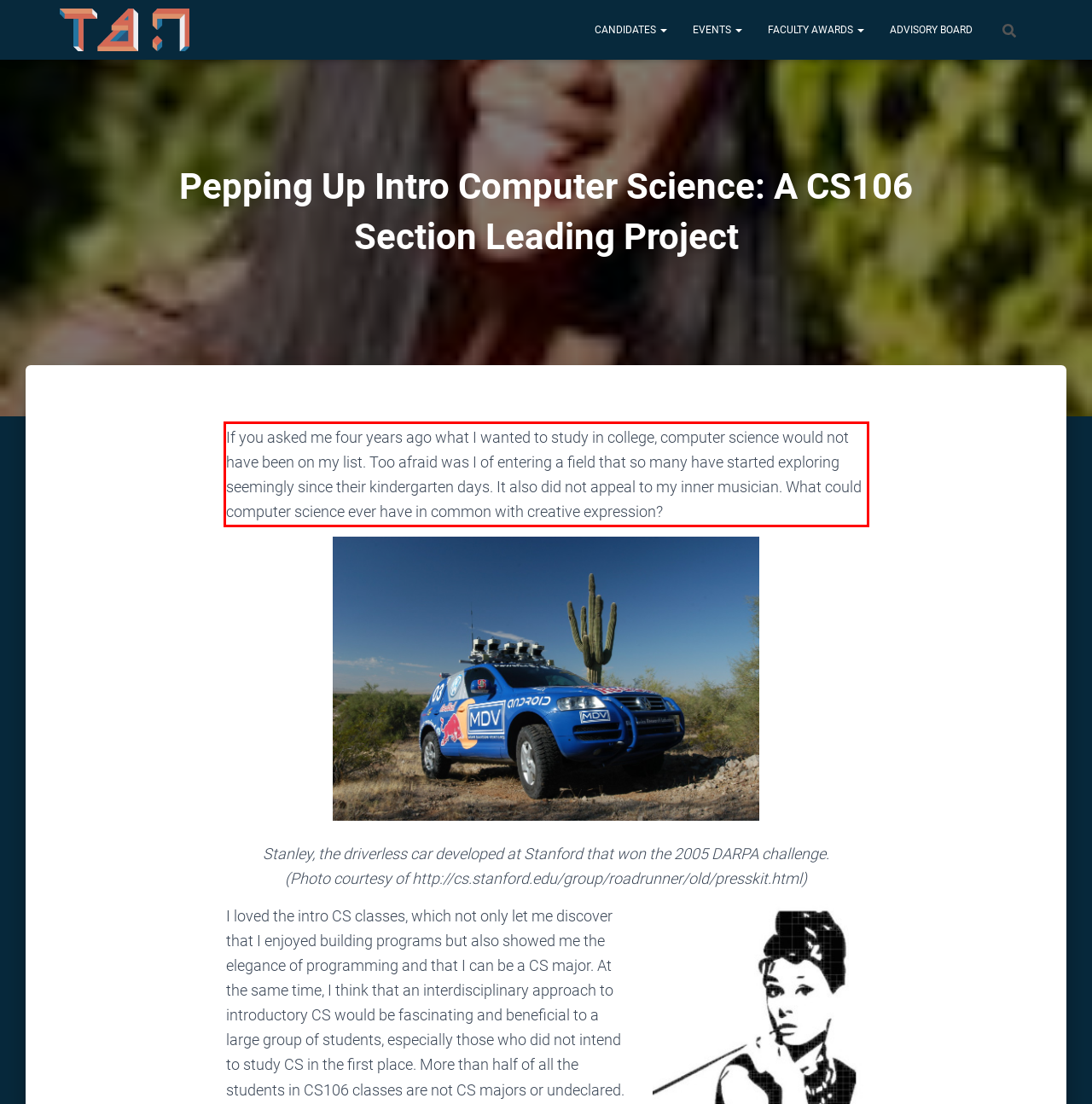Locate the red bounding box in the provided webpage screenshot and use OCR to determine the text content inside it.

If you asked me four years ago what I wanted to study in college, computer science would not have been on my list. Too afraid was I of entering a field that so many have started exploring seemingly since their kindergarten days. It also did not appeal to my inner musician. What could computer science ever have in common with creative expression?